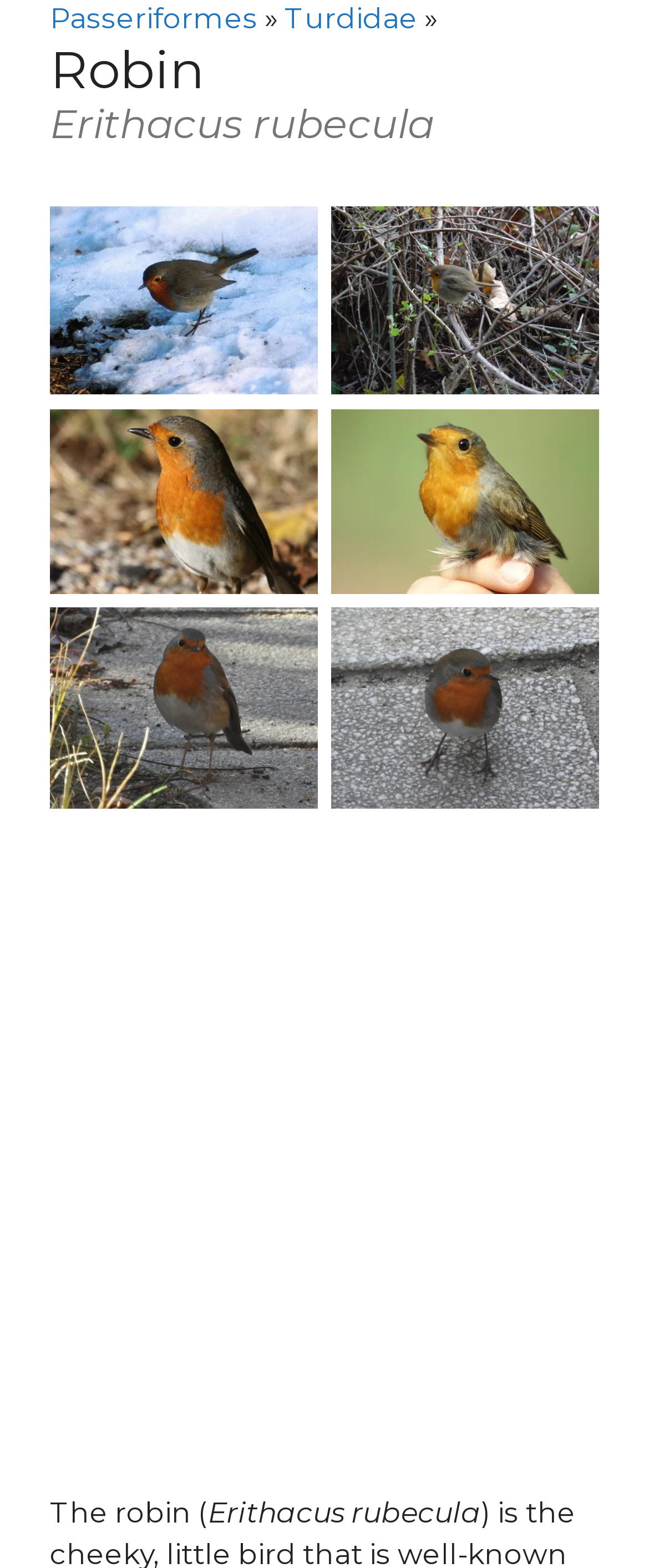Find the bounding box coordinates for the HTML element described in this sentence: "Passeriformes". Provide the coordinates as four float numbers between 0 and 1, in the format [left, top, right, bottom].

[0.077, 0.001, 0.397, 0.022]